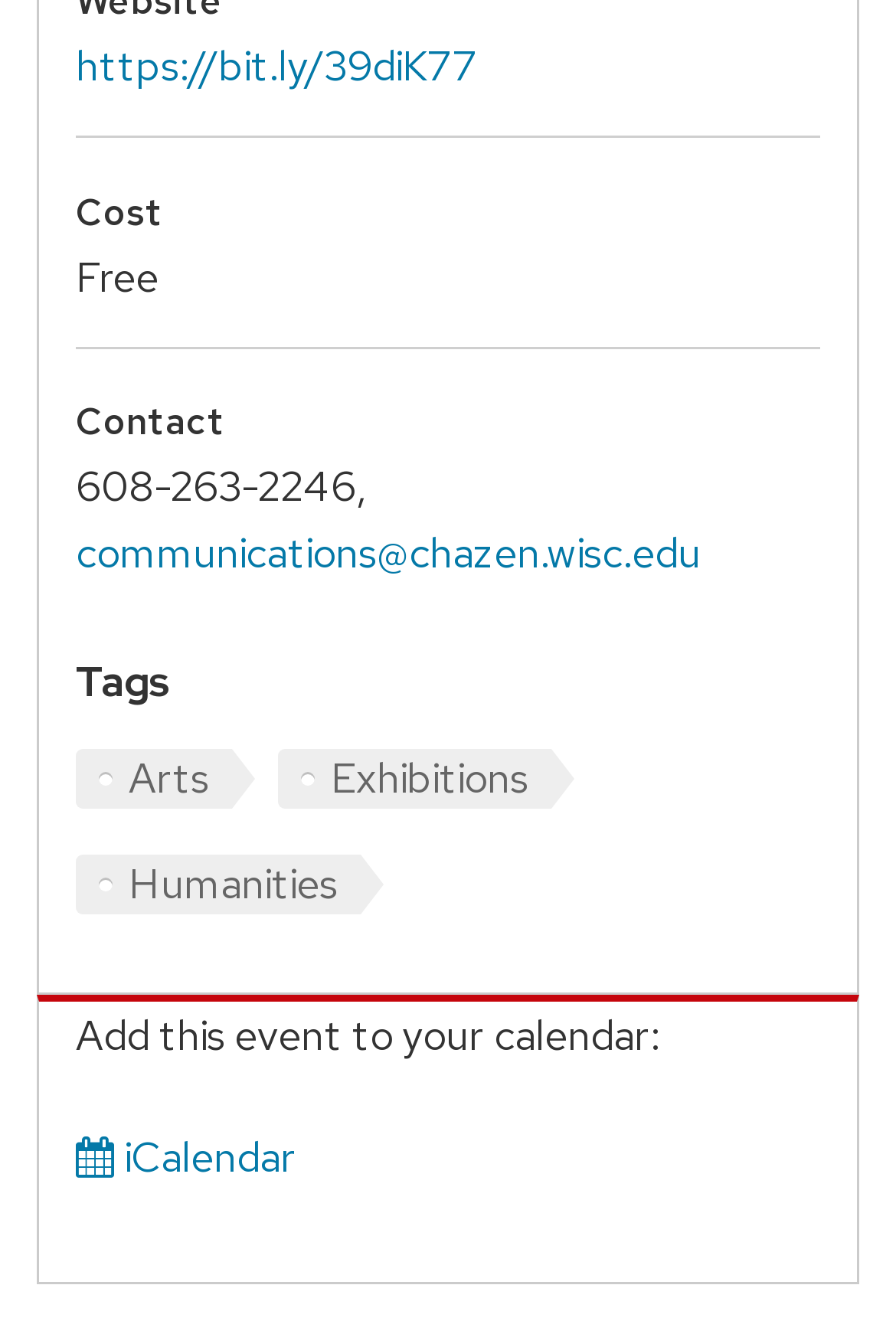How can I contact the event organizer?
From the screenshot, supply a one-word or short-phrase answer.

Phone or email